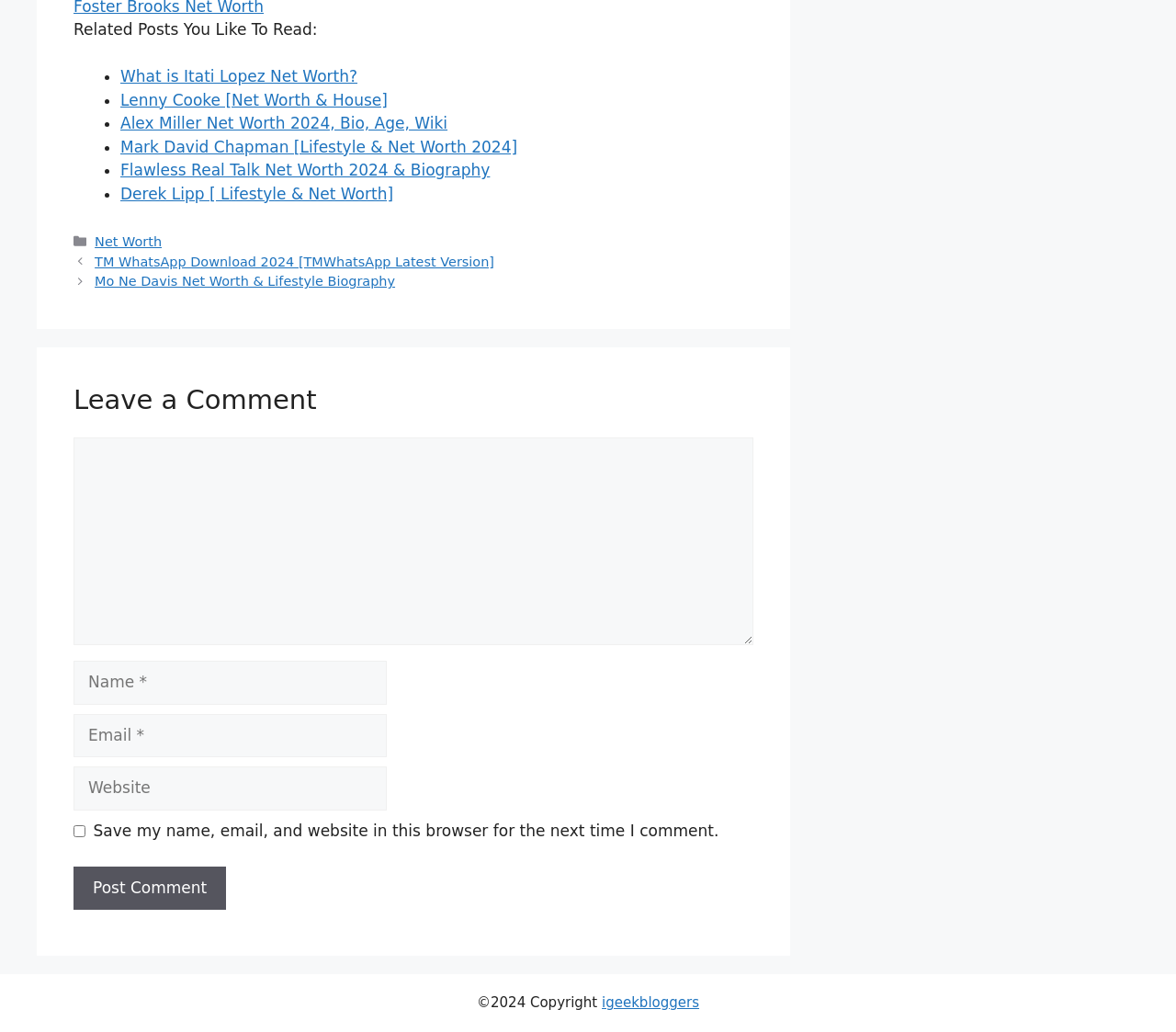Locate the bounding box coordinates of the clickable region to complete the following instruction: "Visit 'Net Worth' category."

[0.081, 0.227, 0.138, 0.241]